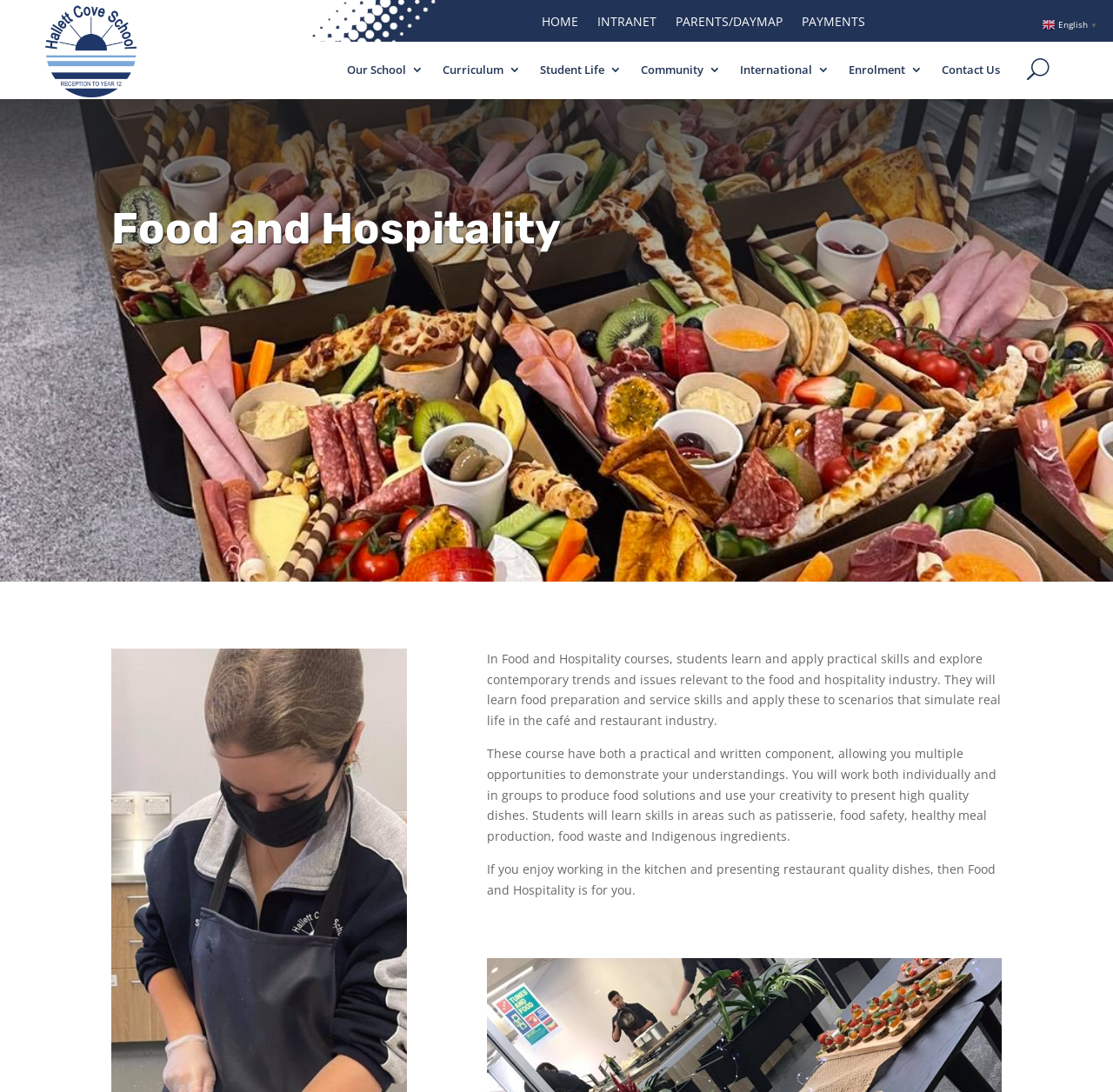What is the topic of the paragraph below the image?
Based on the visual, give a brief answer using one word or a short phrase.

Food and Hospitality